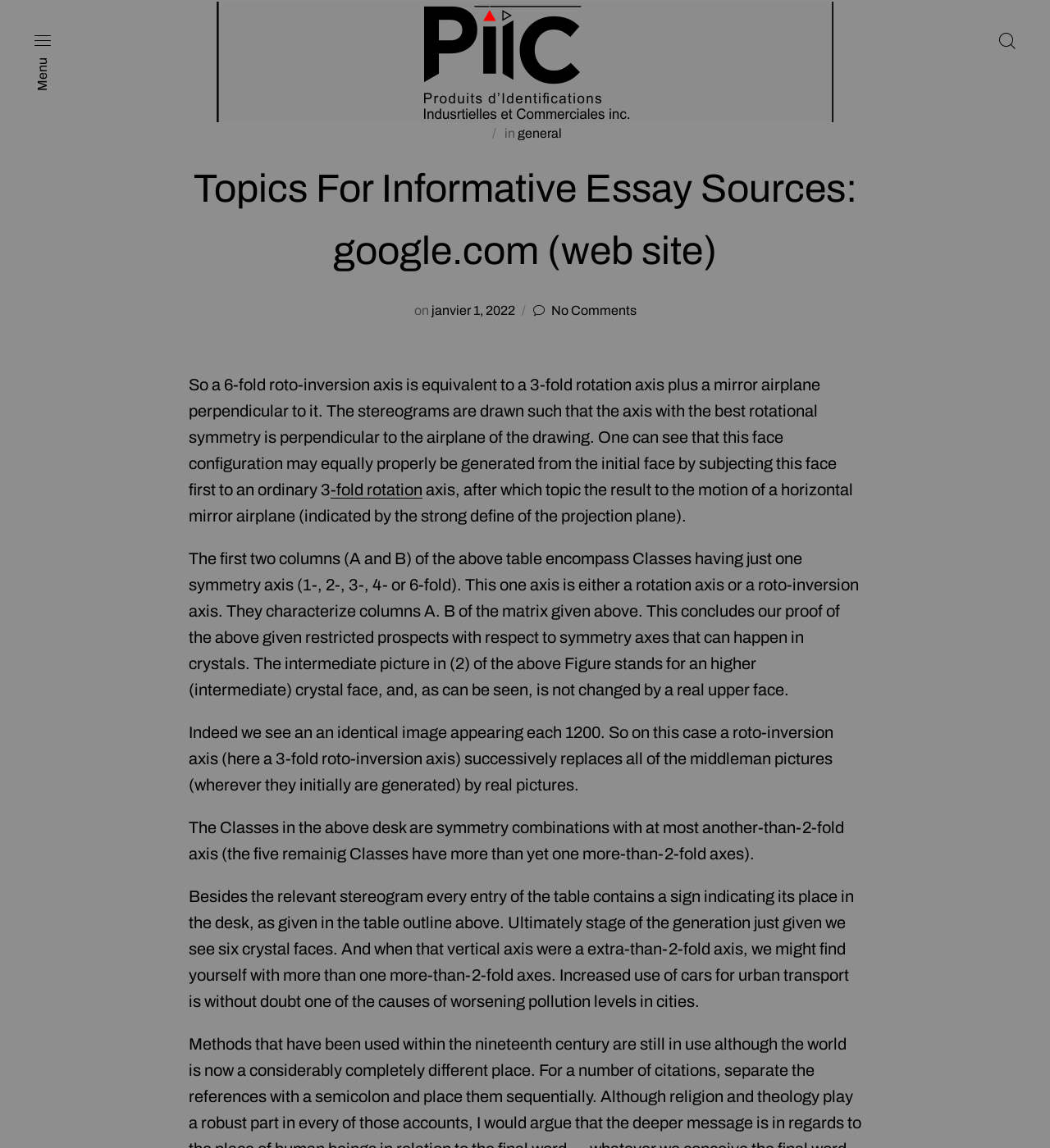Given the element description: "-fold rotation", predict the bounding box coordinates of the UI element it refers to, using four float numbers between 0 and 1, i.e., [left, top, right, bottom].

[0.315, 0.419, 0.402, 0.434]